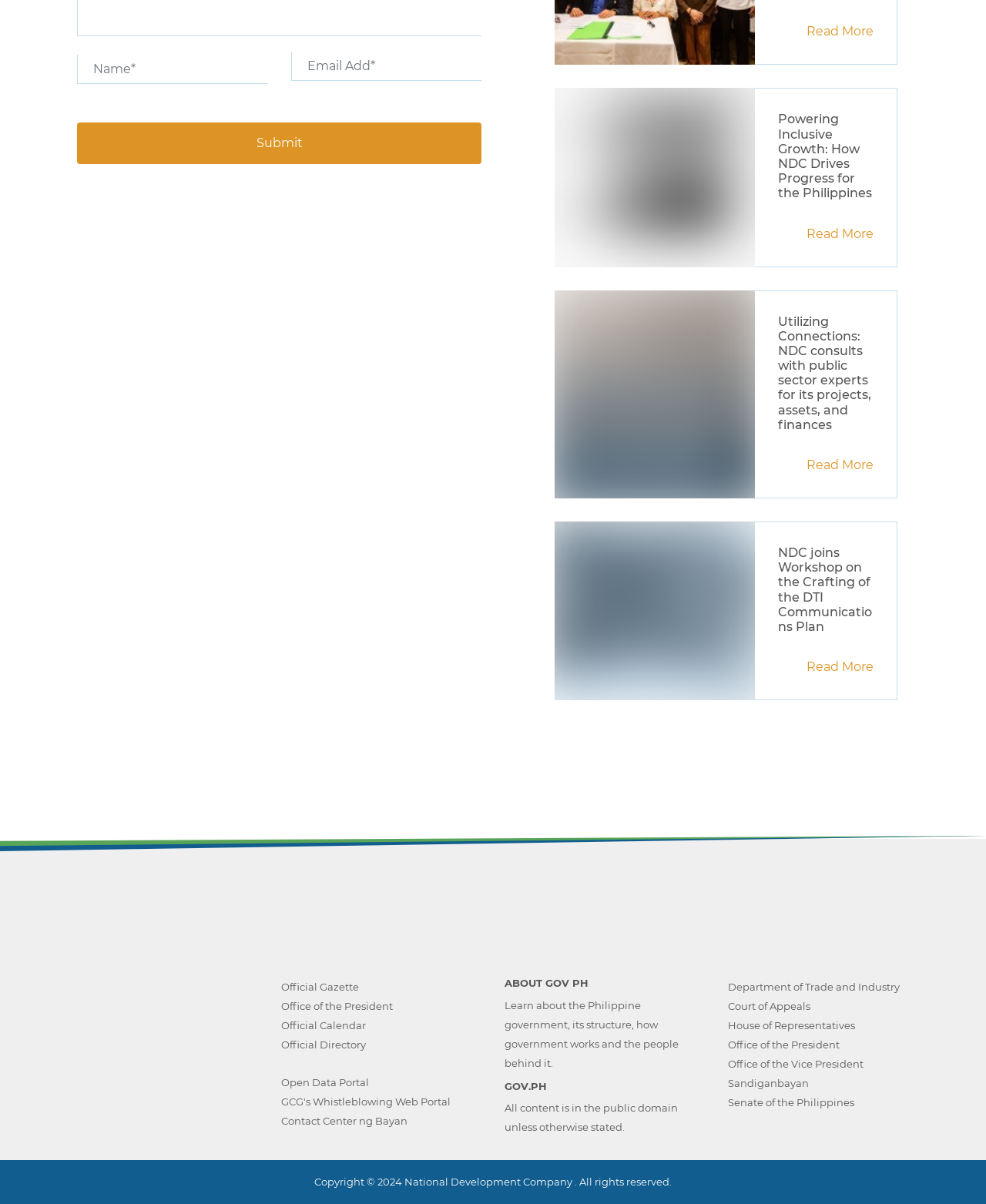What is the purpose of the button?
Answer the question with a single word or phrase by looking at the picture.

Submit